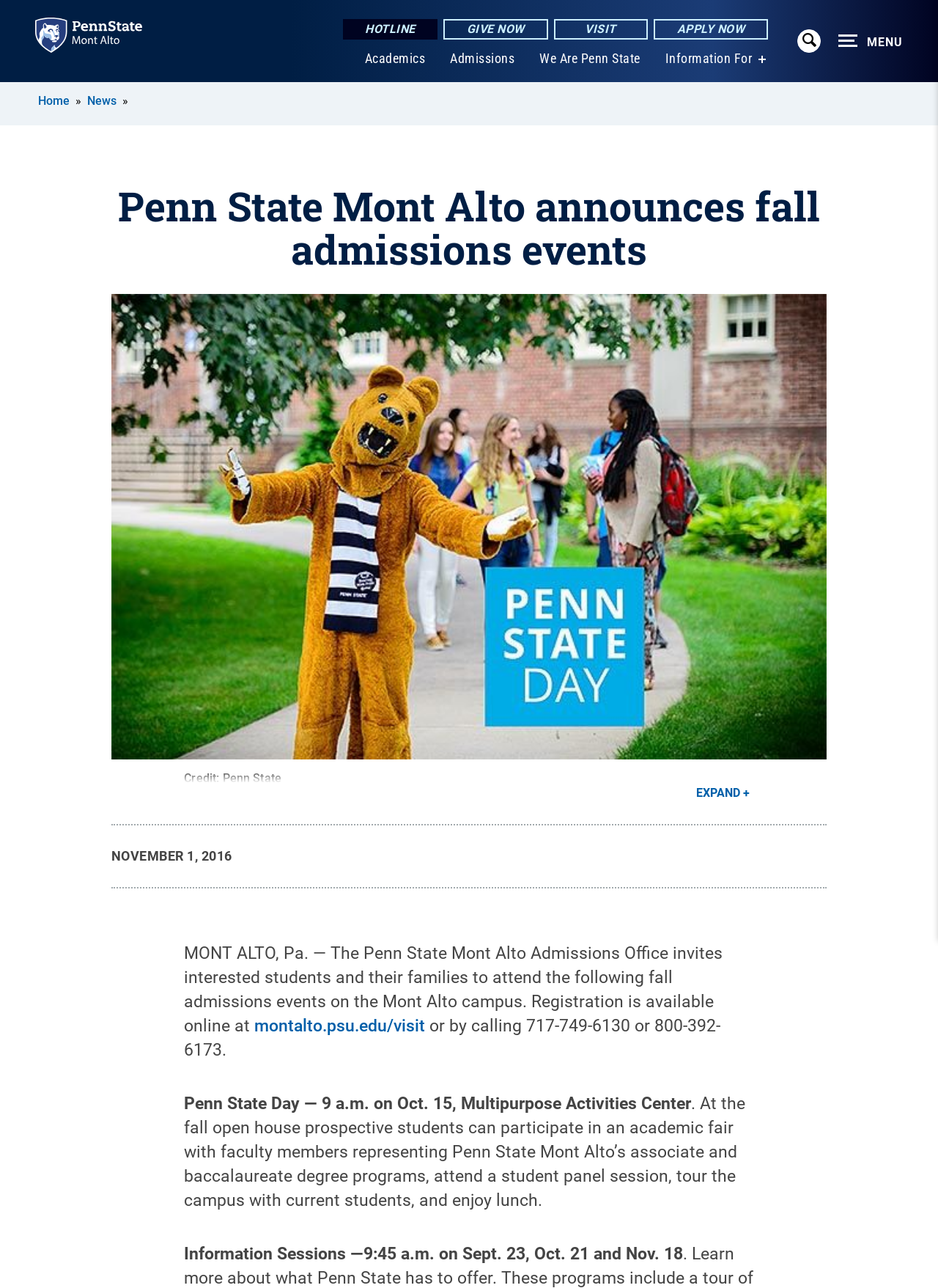Using the details in the image, give a detailed response to the question below:
What is the name of the university?

I found the answer by looking at the top-left corner of the webpage, where the university's logo and name are displayed.